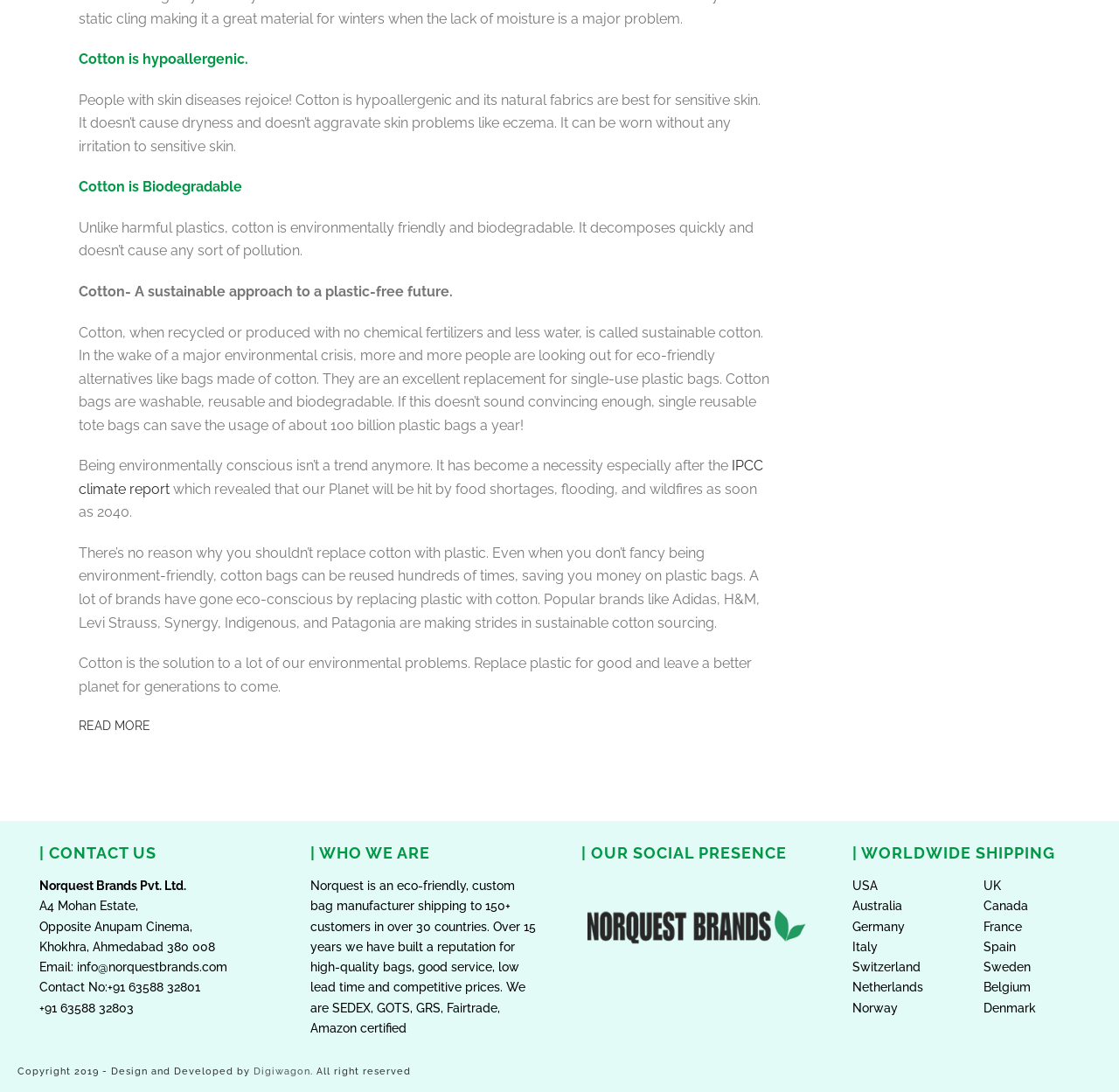Given the description "IPCC climate report", determine the bounding box of the corresponding UI element.

[0.07, 0.419, 0.682, 0.455]